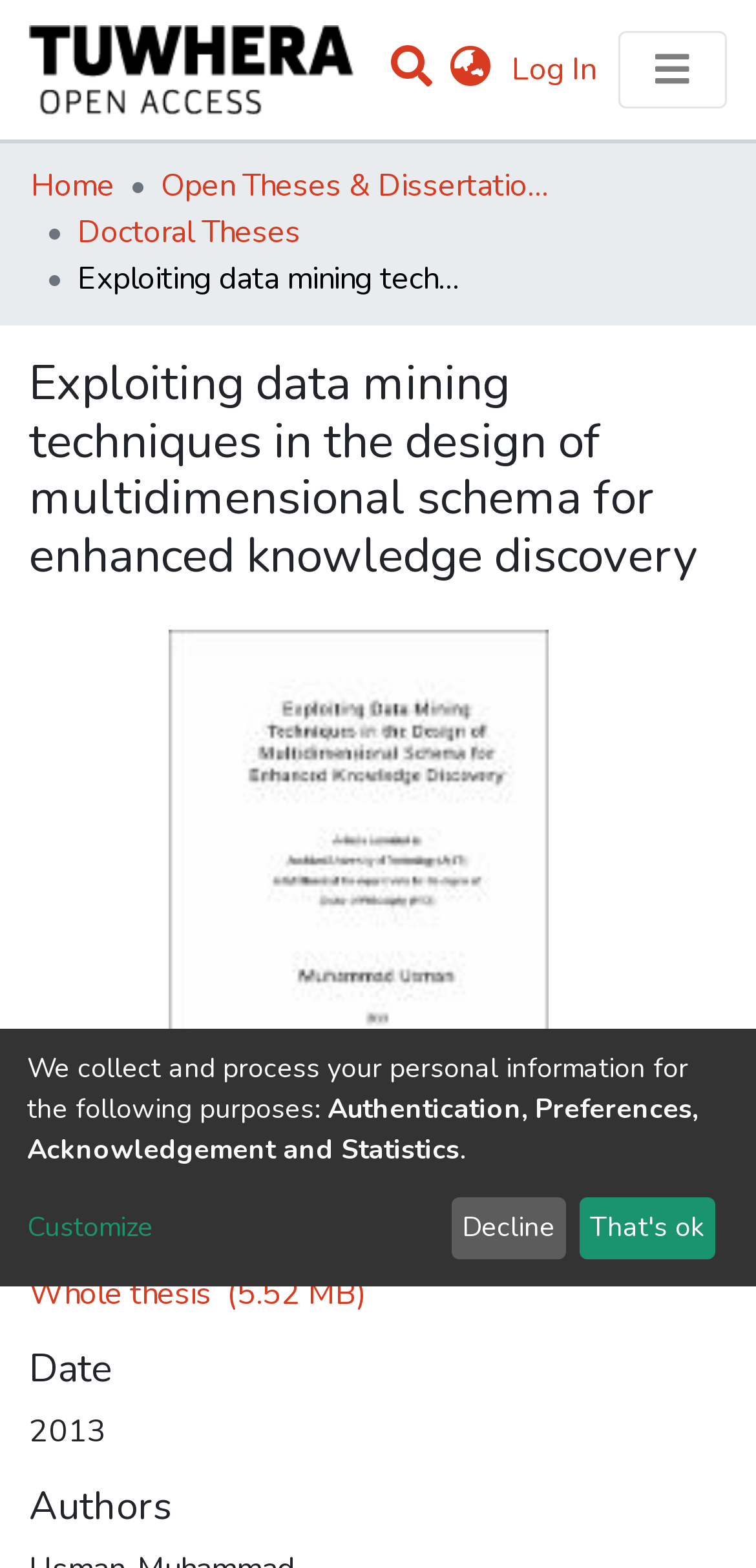Could you locate the bounding box coordinates for the section that should be clicked to accomplish this task: "Find a repair manual for your car".

None